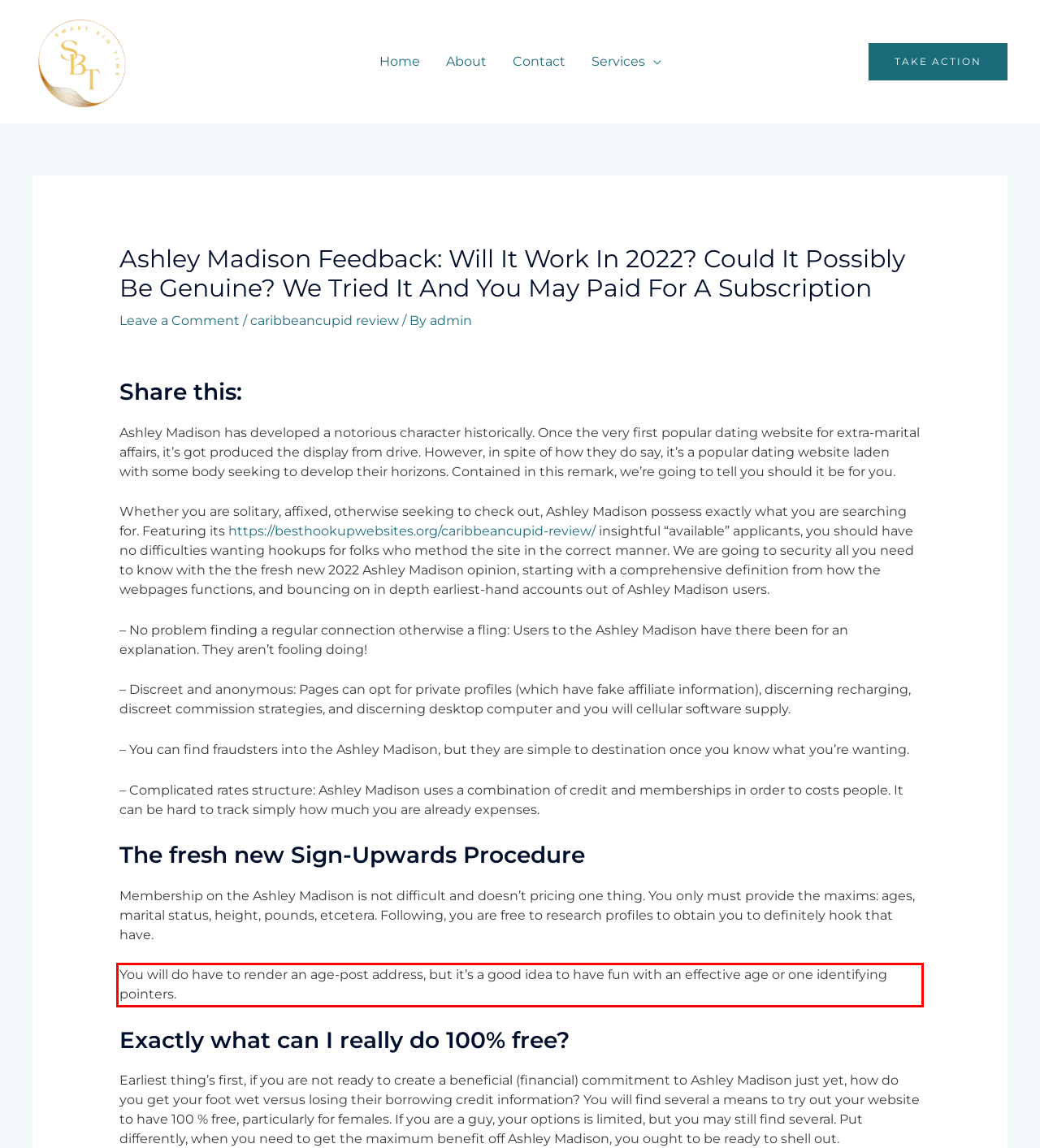Using the provided webpage screenshot, identify and read the text within the red rectangle bounding box.

You will do have to render an age-post address, but it’s a good idea to have fun with an effective age or one identifying pointers.